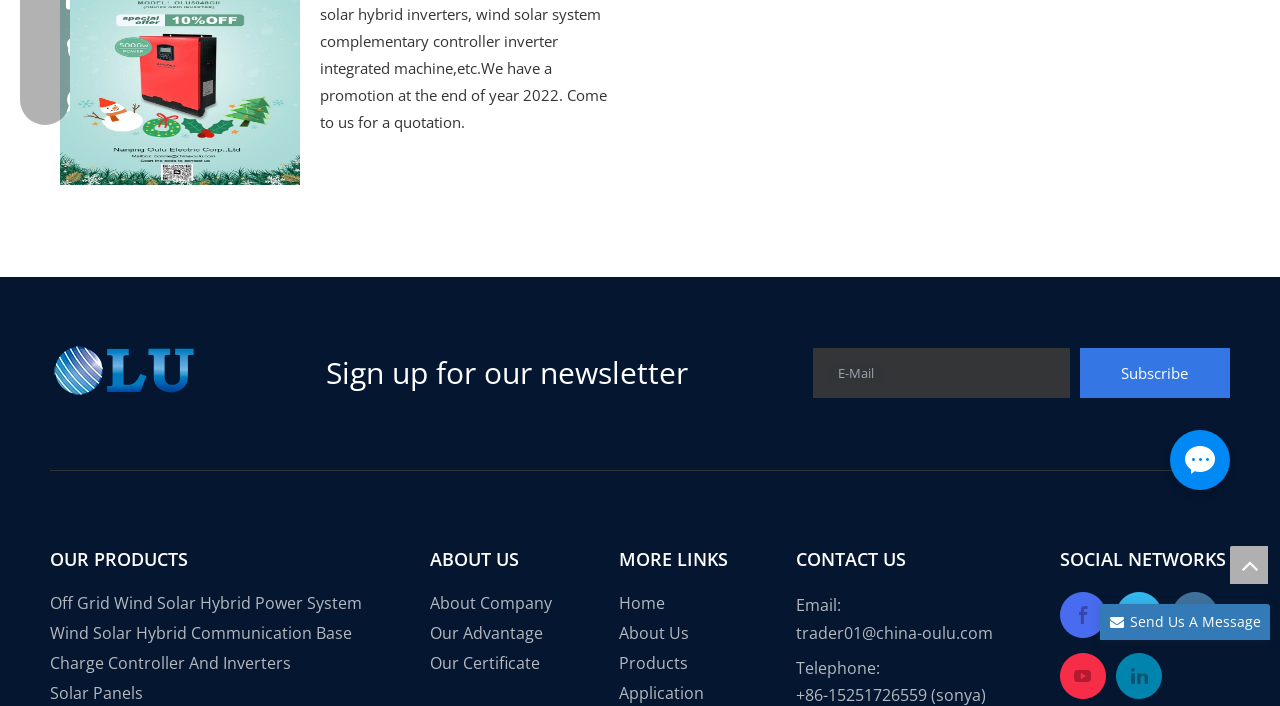Using the provided element description "Wind Solar Hybrid Communication Base", determine the bounding box coordinates of the UI element.

[0.039, 0.881, 0.275, 0.913]